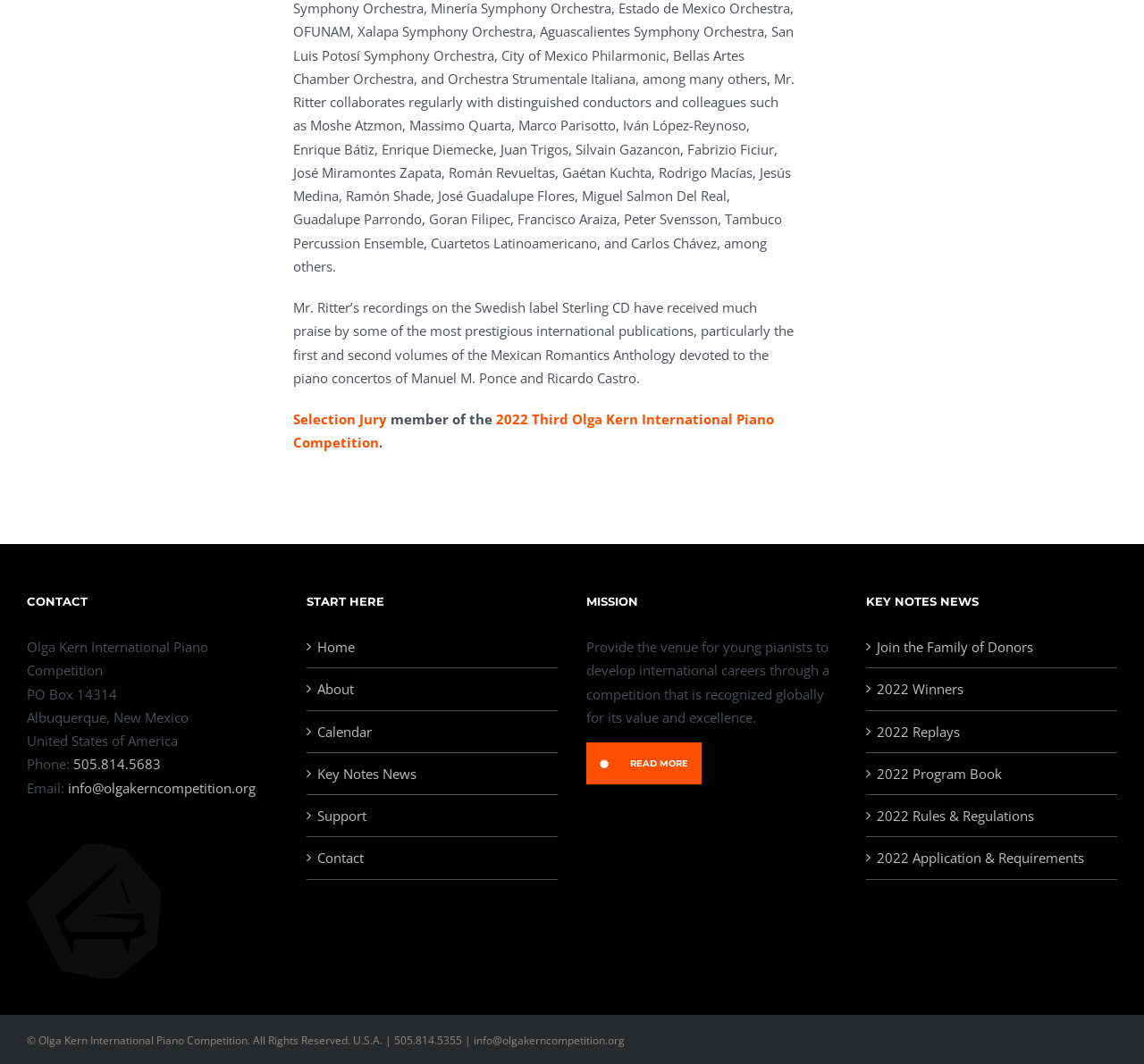Identify the bounding box of the UI component described as: "name="author" placeholder="Nombre *"".

None